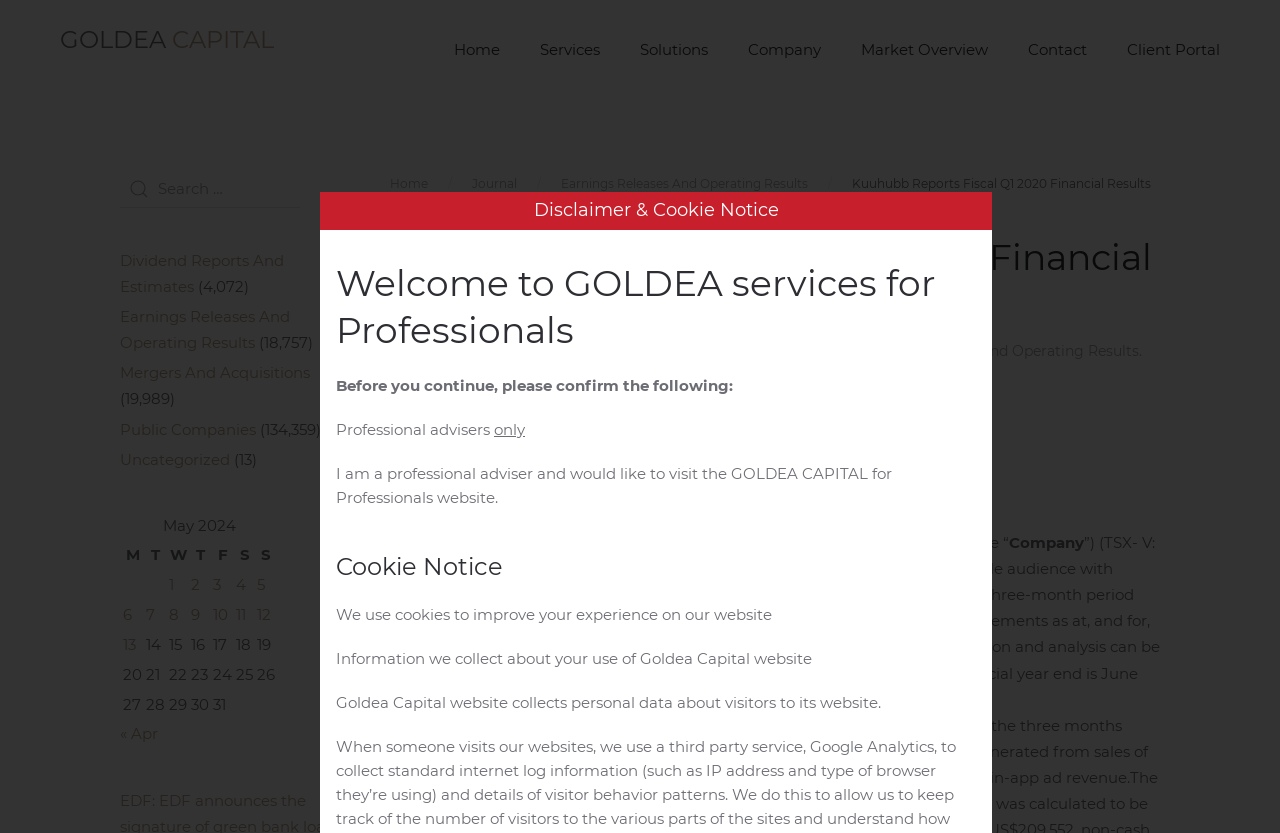Identify the coordinates of the bounding box for the element that must be clicked to accomplish the instruction: "Check 'Dividend Reports And Estimates'".

[0.094, 0.301, 0.222, 0.355]